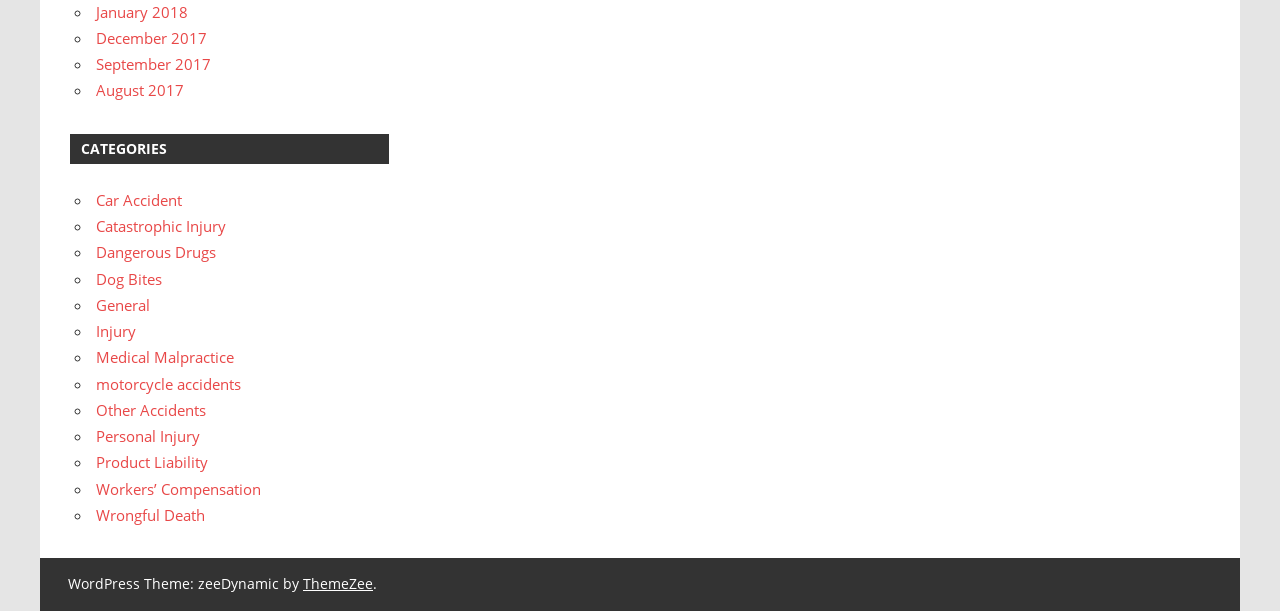Find the bounding box coordinates of the element's region that should be clicked in order to follow the given instruction: "View January 2018 archives". The coordinates should consist of four float numbers between 0 and 1, i.e., [left, top, right, bottom].

[0.075, 0.003, 0.146, 0.035]